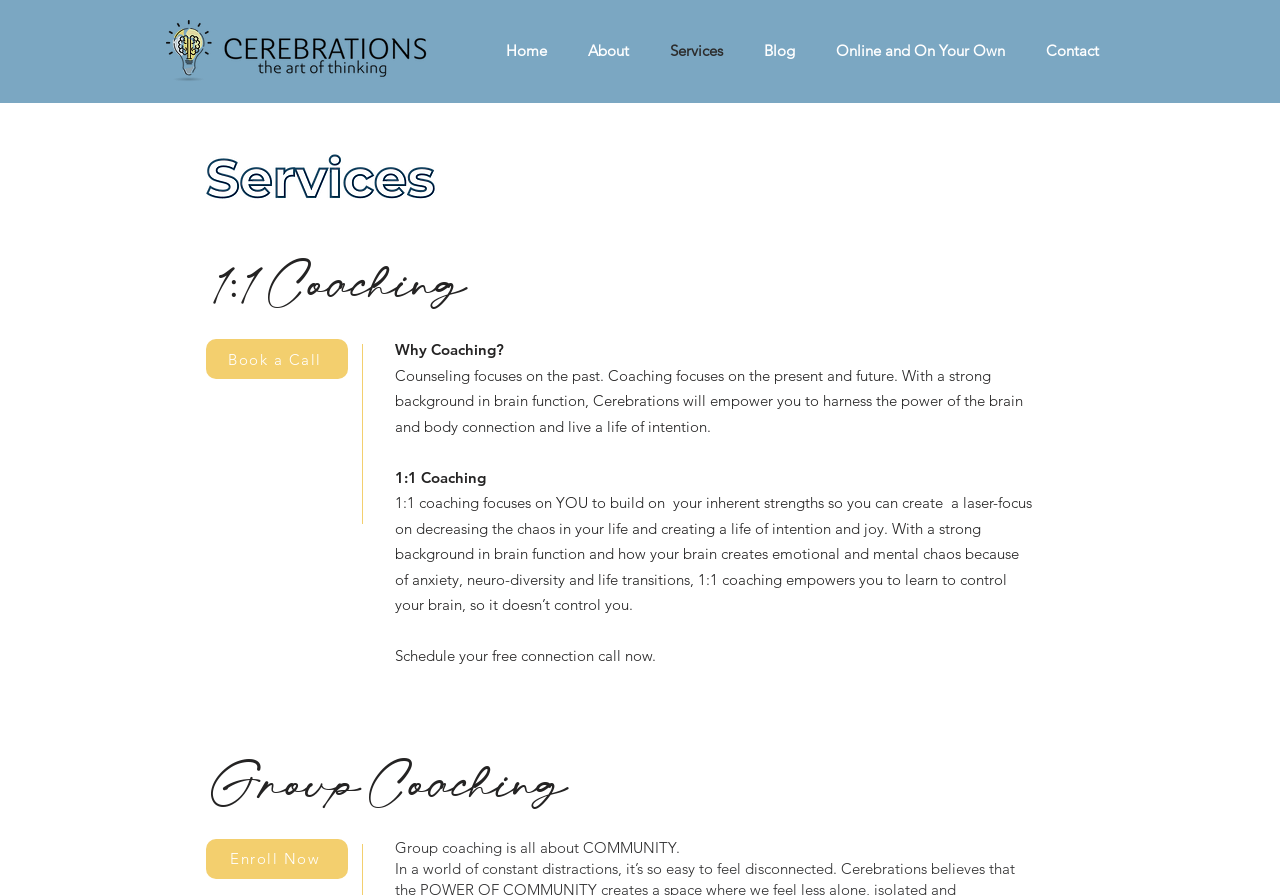Identify the bounding box coordinates for the region to click in order to carry out this instruction: "Go to home page". Provide the coordinates using four float numbers between 0 and 1, formatted as [left, top, right, bottom].

[0.375, 0.032, 0.439, 0.082]